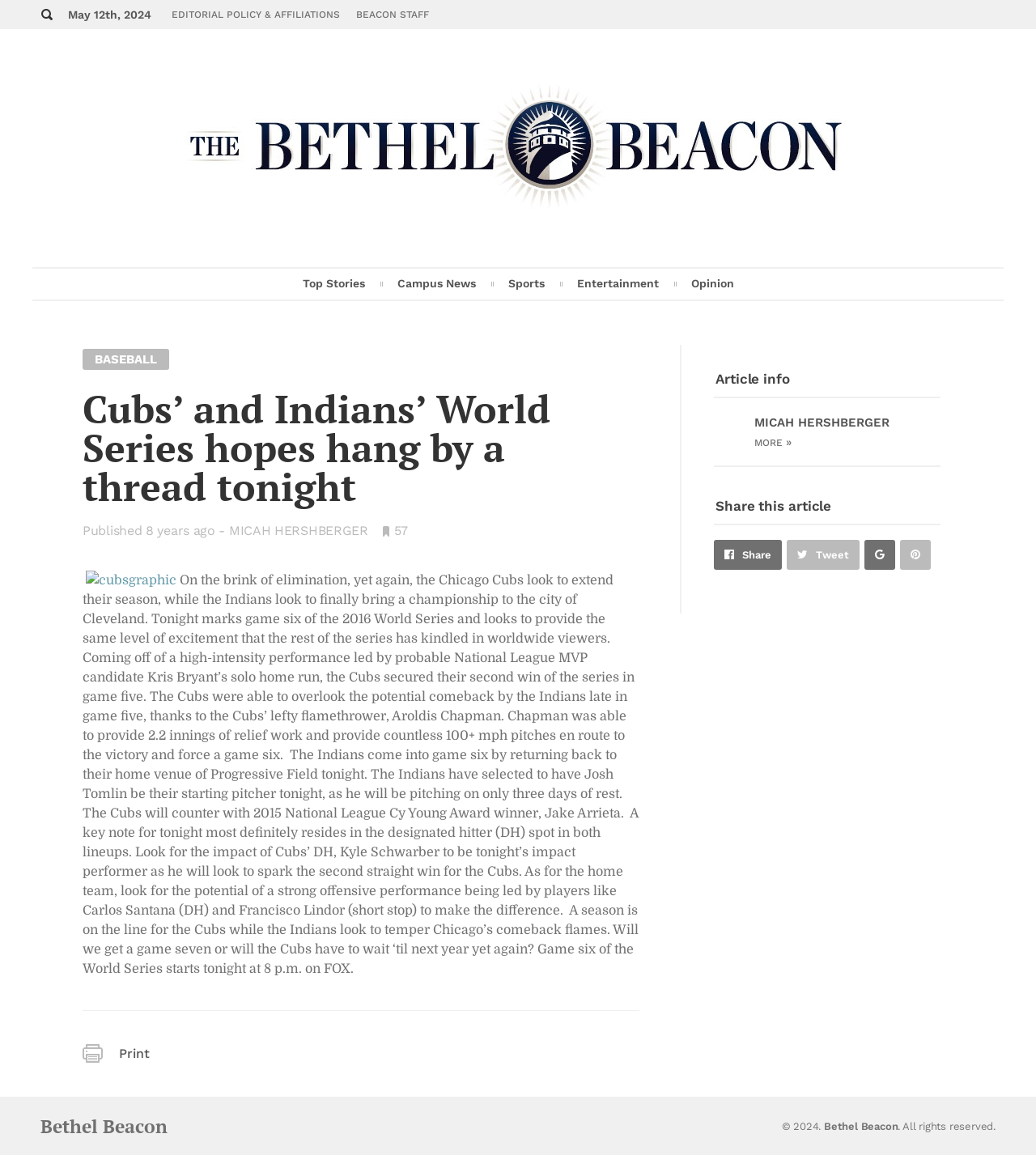Calculate the bounding box coordinates of the UI element given the description: "Editorial Policy & Affiliations".

[0.158, 0.0, 0.336, 0.025]